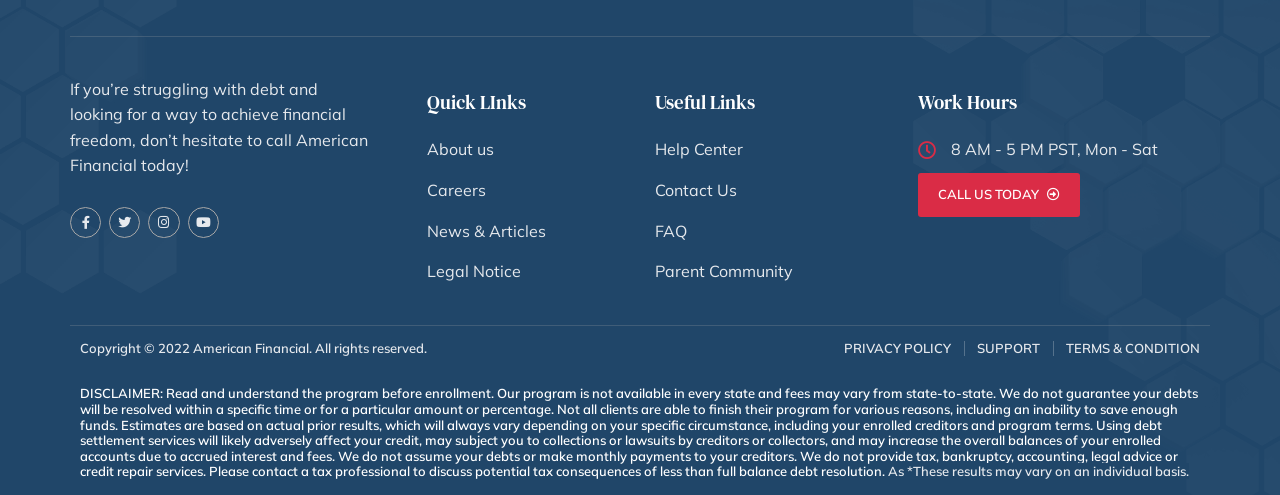Reply to the question below using a single word or brief phrase:
What are the working hours of the company?

8 AM - 5 PM PST, Mon - Sat